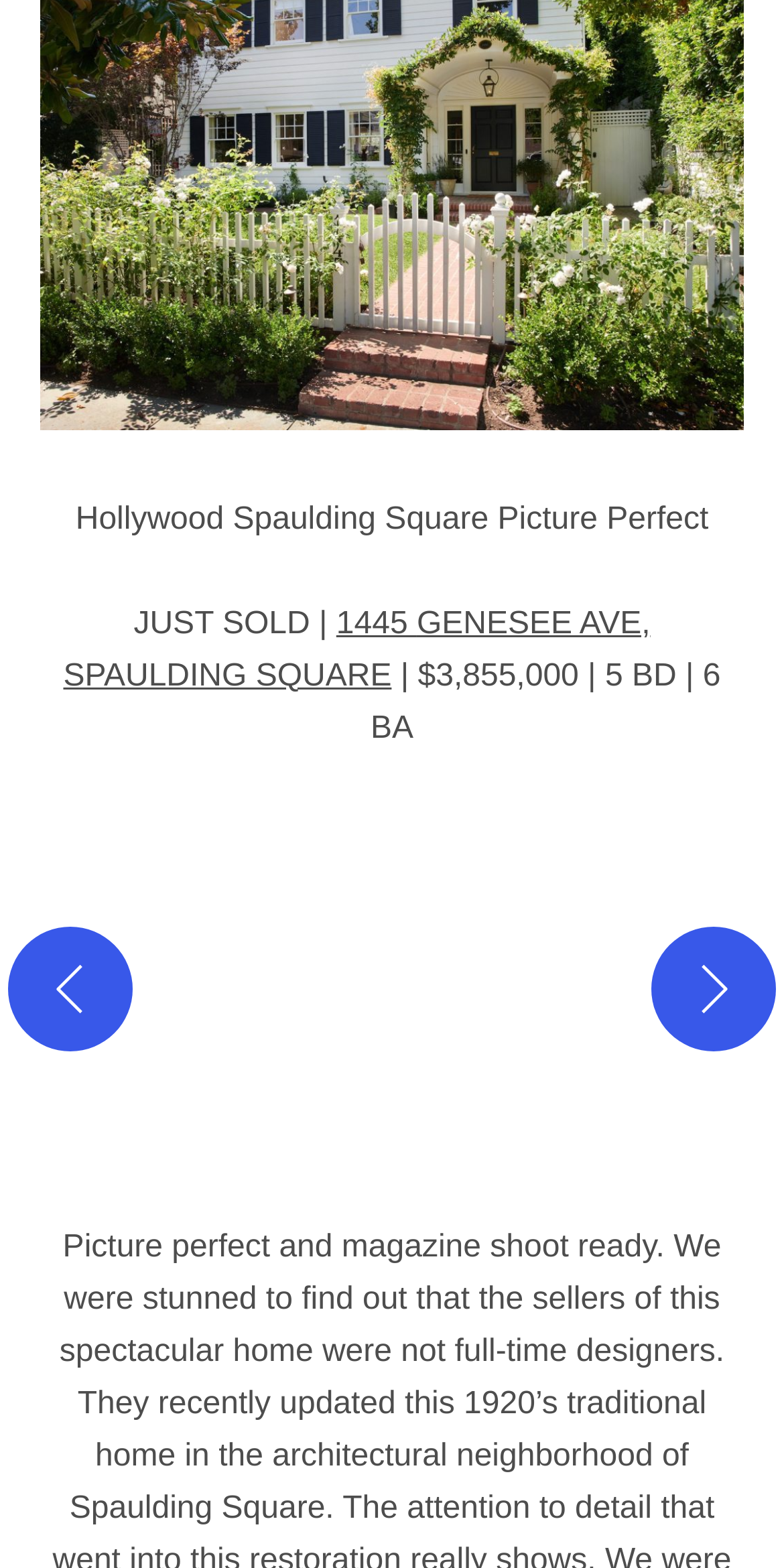Extract the bounding box coordinates of the UI element described by: "GENESEE AVE, SPAULDING SQUARE". The coordinates should include four float numbers ranging from 0 to 1, e.g., [left, top, right, bottom].

[0.081, 0.387, 0.83, 0.442]